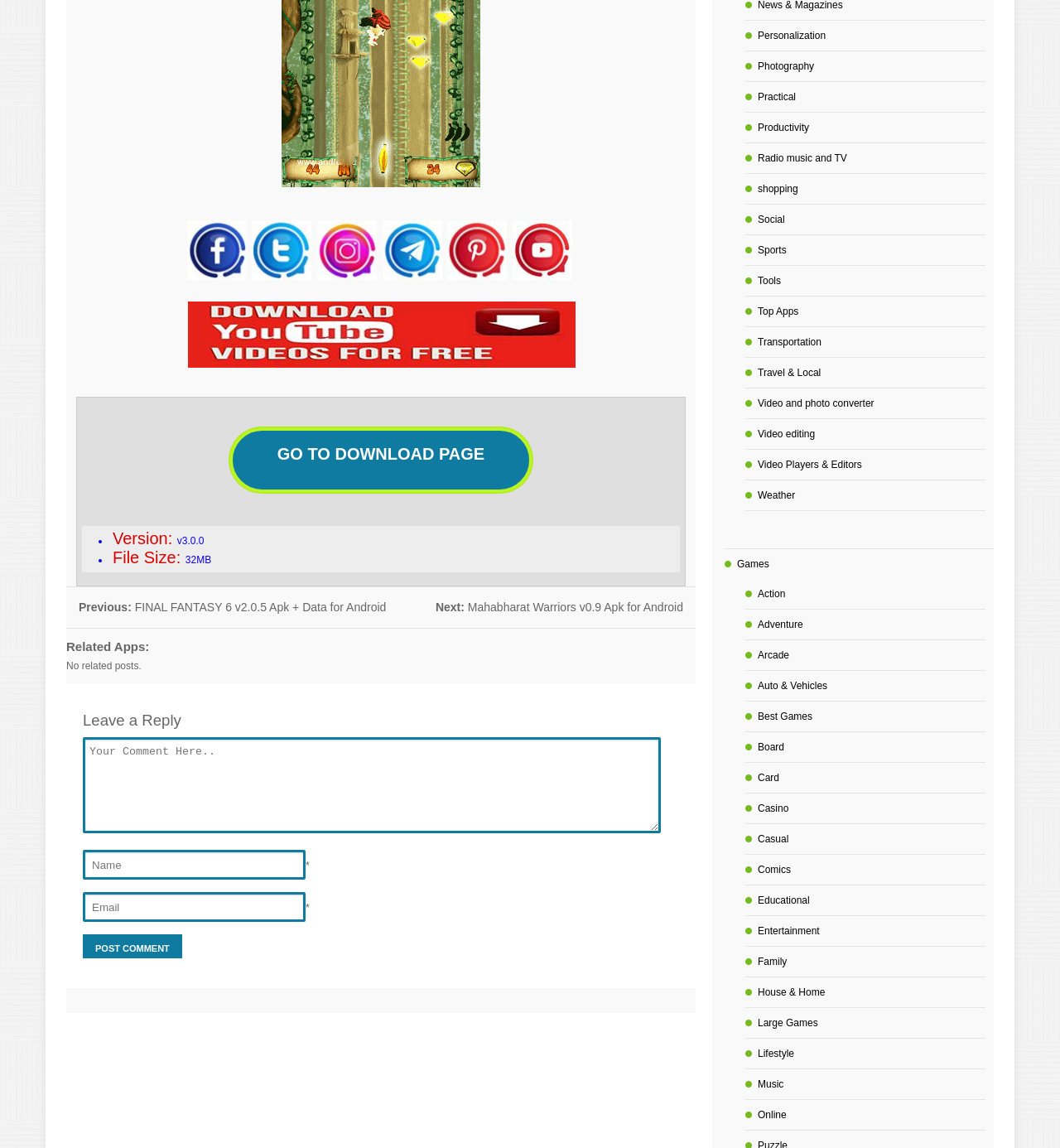Find the bounding box coordinates of the element to click in order to complete the given instruction: "Click on Post Comment button."

[0.078, 0.814, 0.172, 0.835]